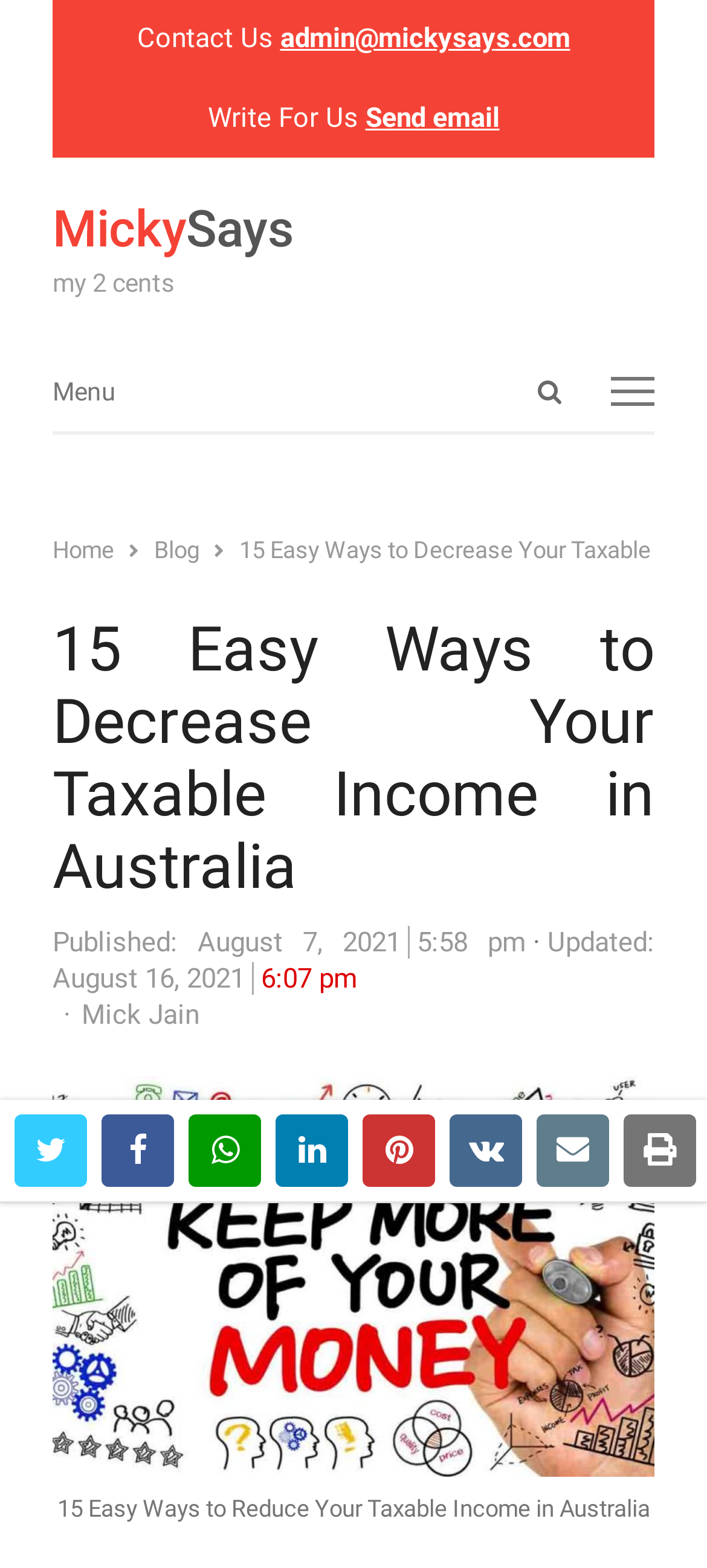Determine the bounding box coordinates of the region I should click to achieve the following instruction: "Click on Lemon". Ensure the bounding box coordinates are four float numbers between 0 and 1, i.e., [left, top, right, bottom].

None